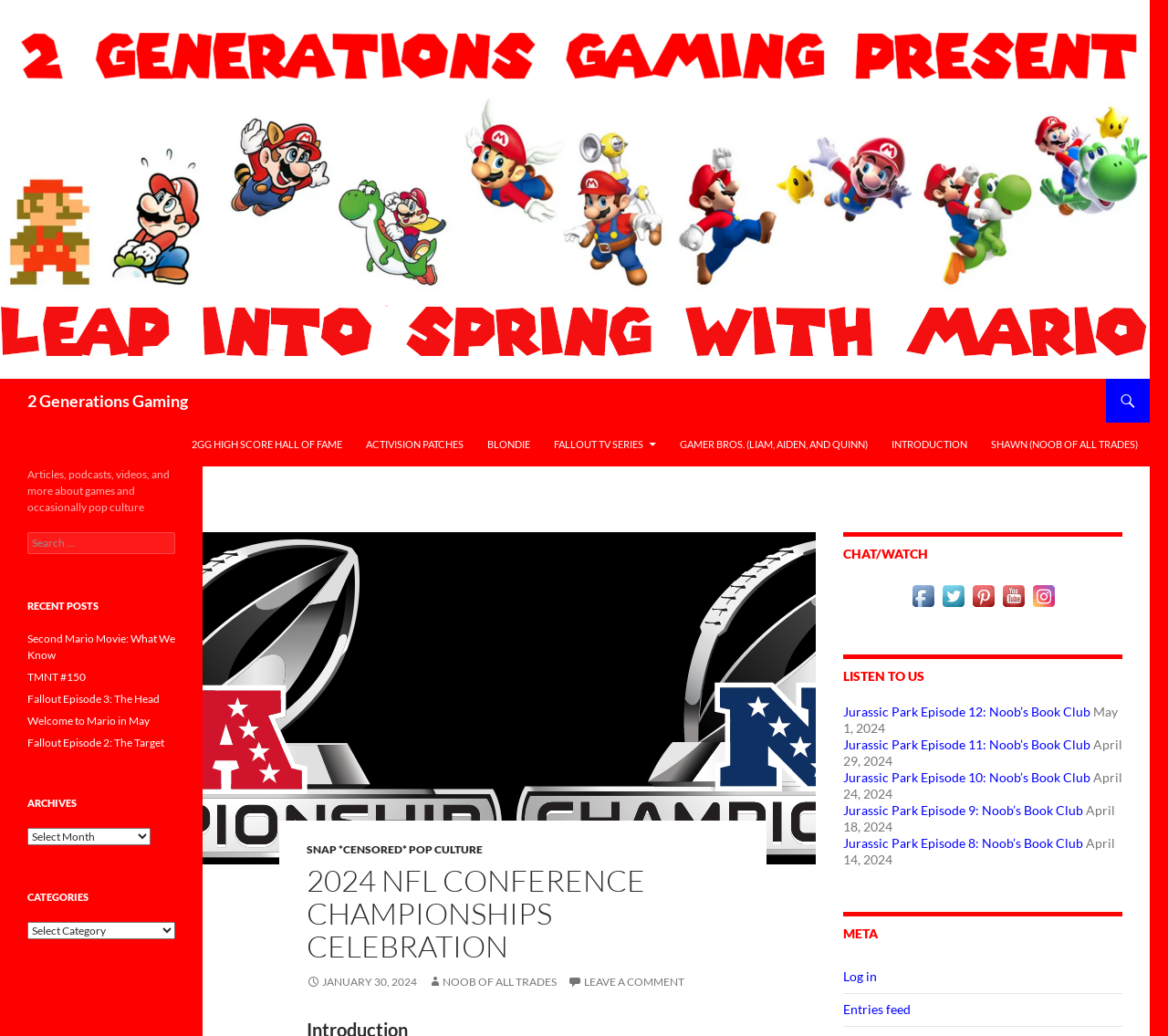Answer in one word or a short phrase: 
What is the name of the website?

2 Generations Gaming